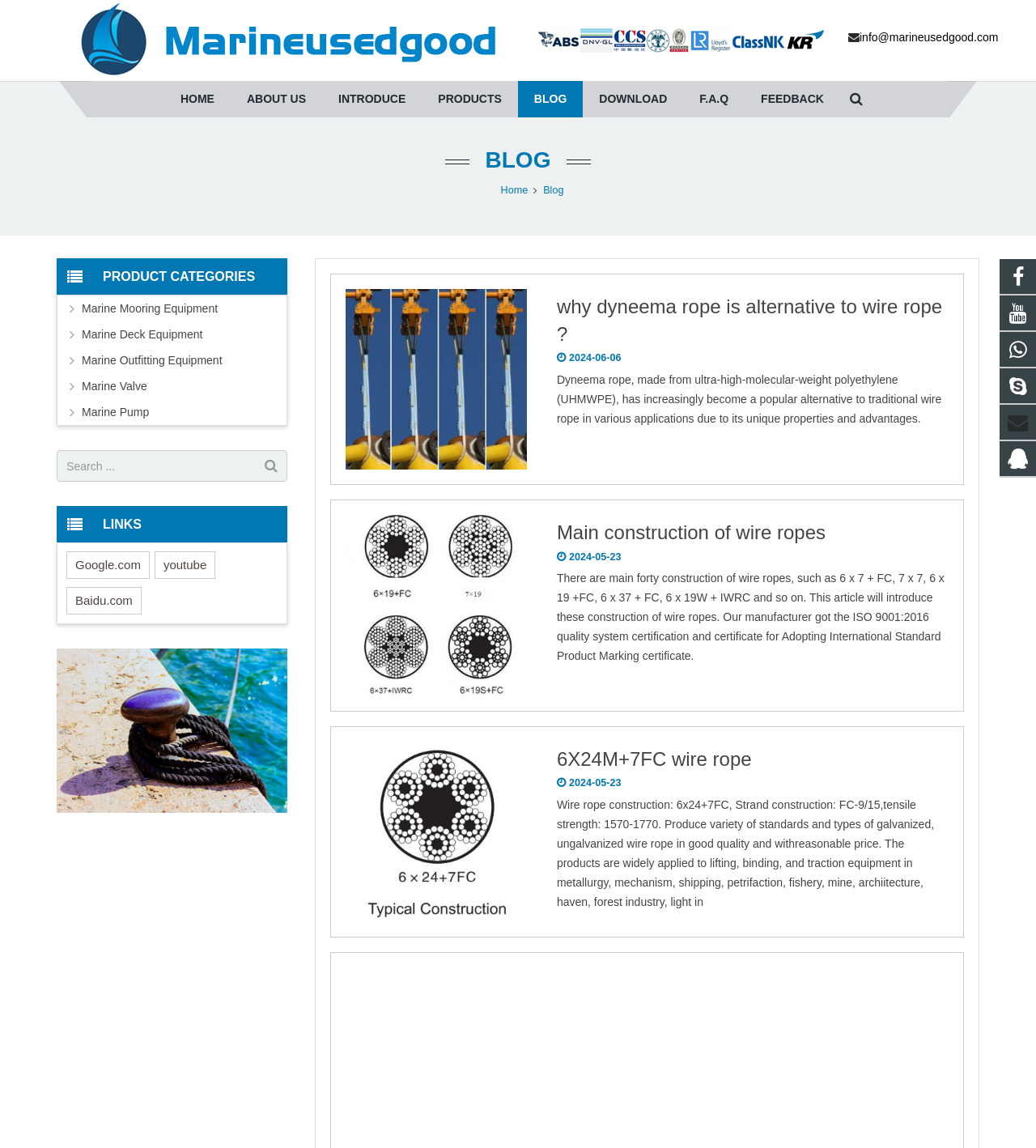Specify the bounding box coordinates for the region that must be clicked to perform the given instruction: "Explore 'Tags'".

None